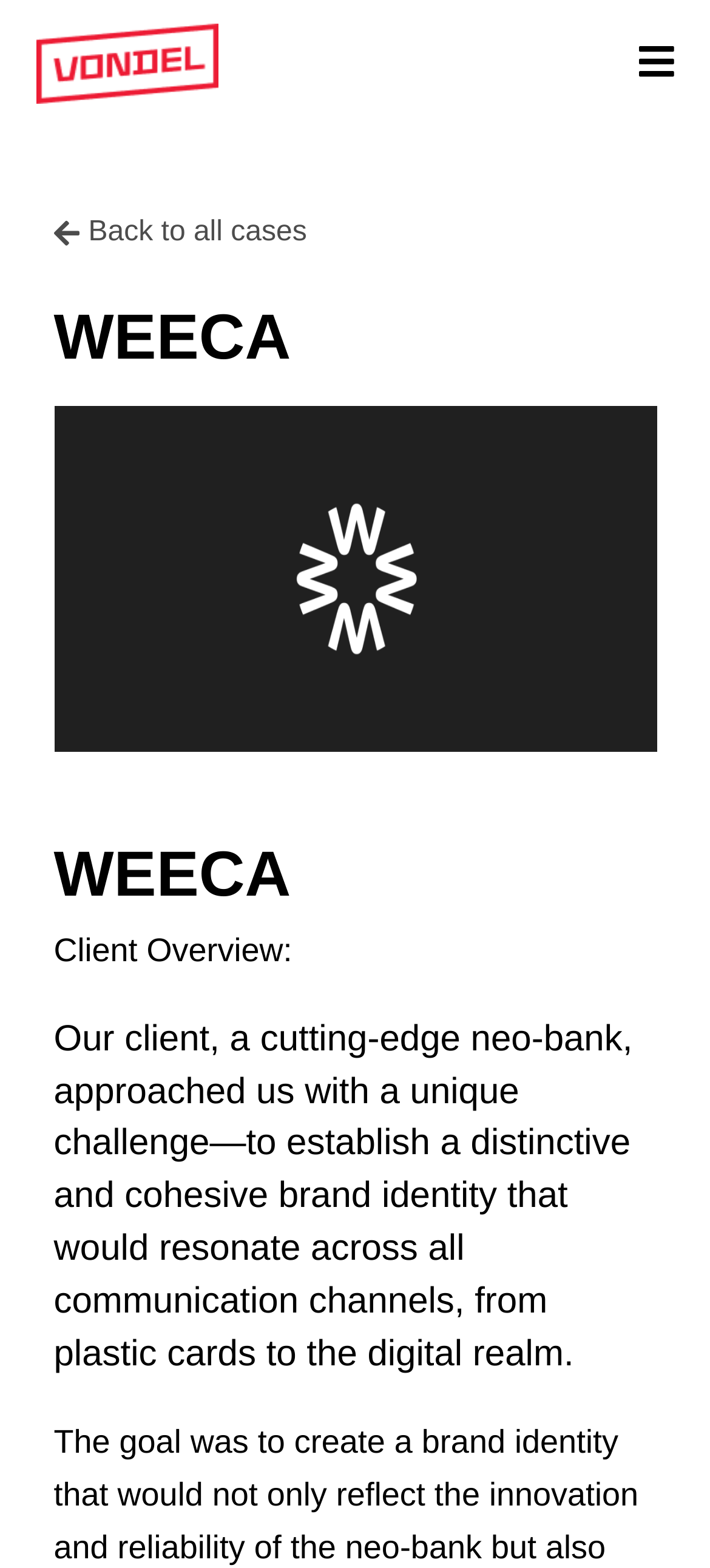What is the client's industry?
Provide a fully detailed and comprehensive answer to the question.

I inferred the answer by reading the StaticText 'Our client, a cutting-edge neo-bank, approached us...' which indicates that the client is from the banking industry.